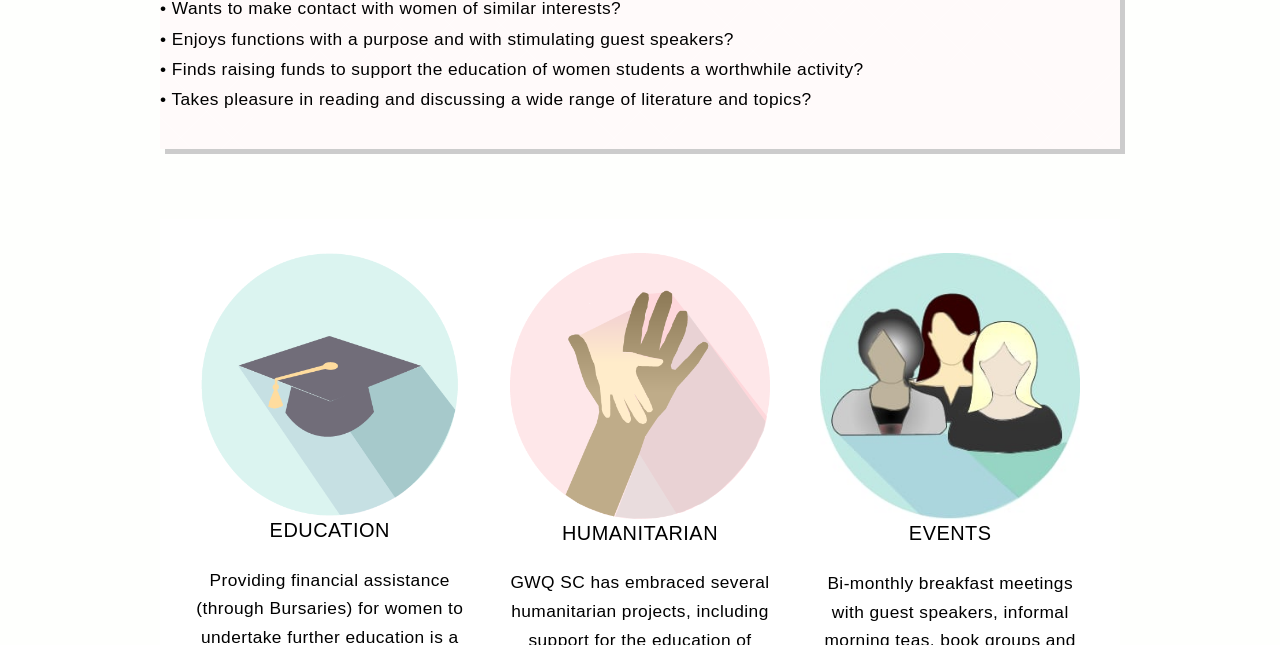Please provide a brief answer to the question using only one word or phrase: 
What is the purpose of the third activity?

Raising funds